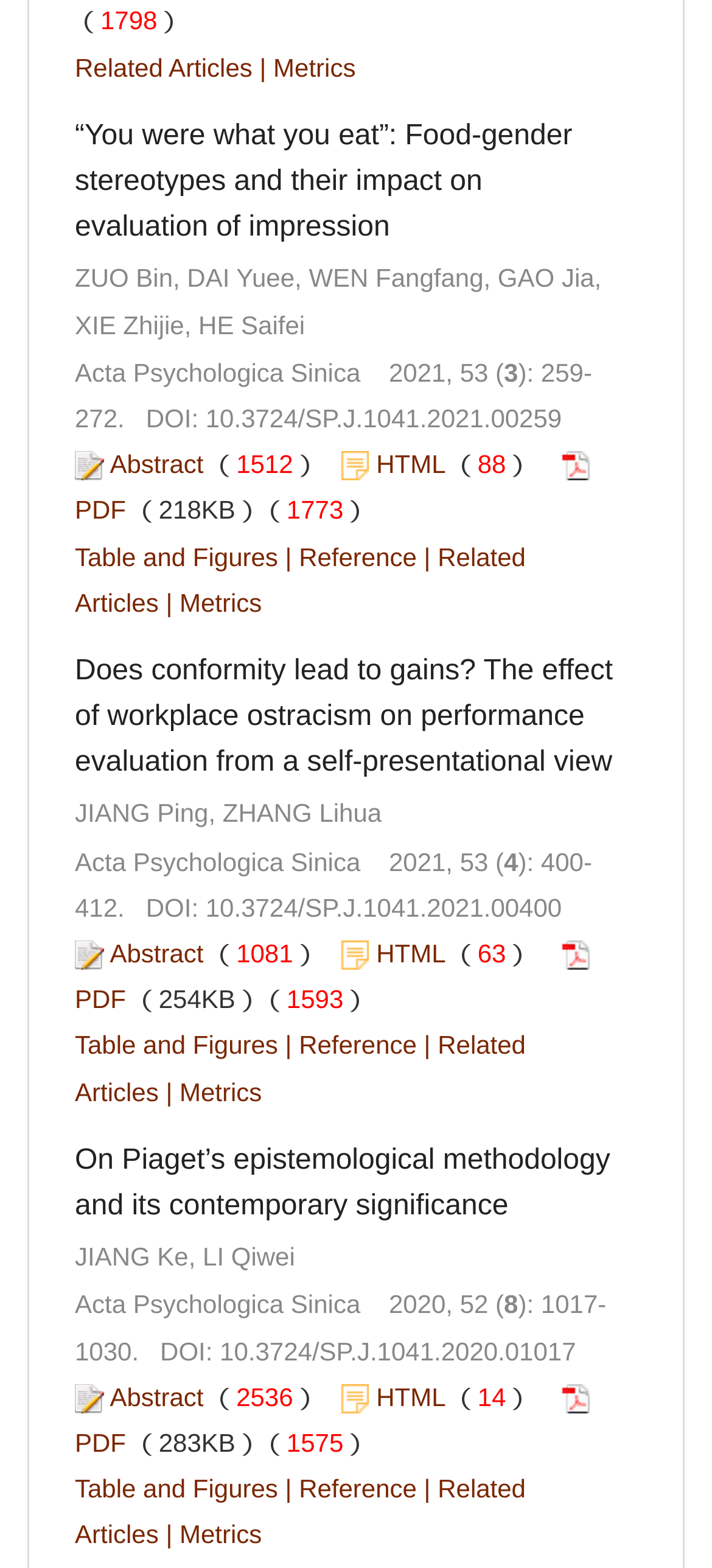Identify the bounding box of the UI element described as follows: "HTML". Provide the coordinates as four float numbers in the range of 0 to 1 [left, top, right, bottom].

[0.528, 0.881, 0.625, 0.9]